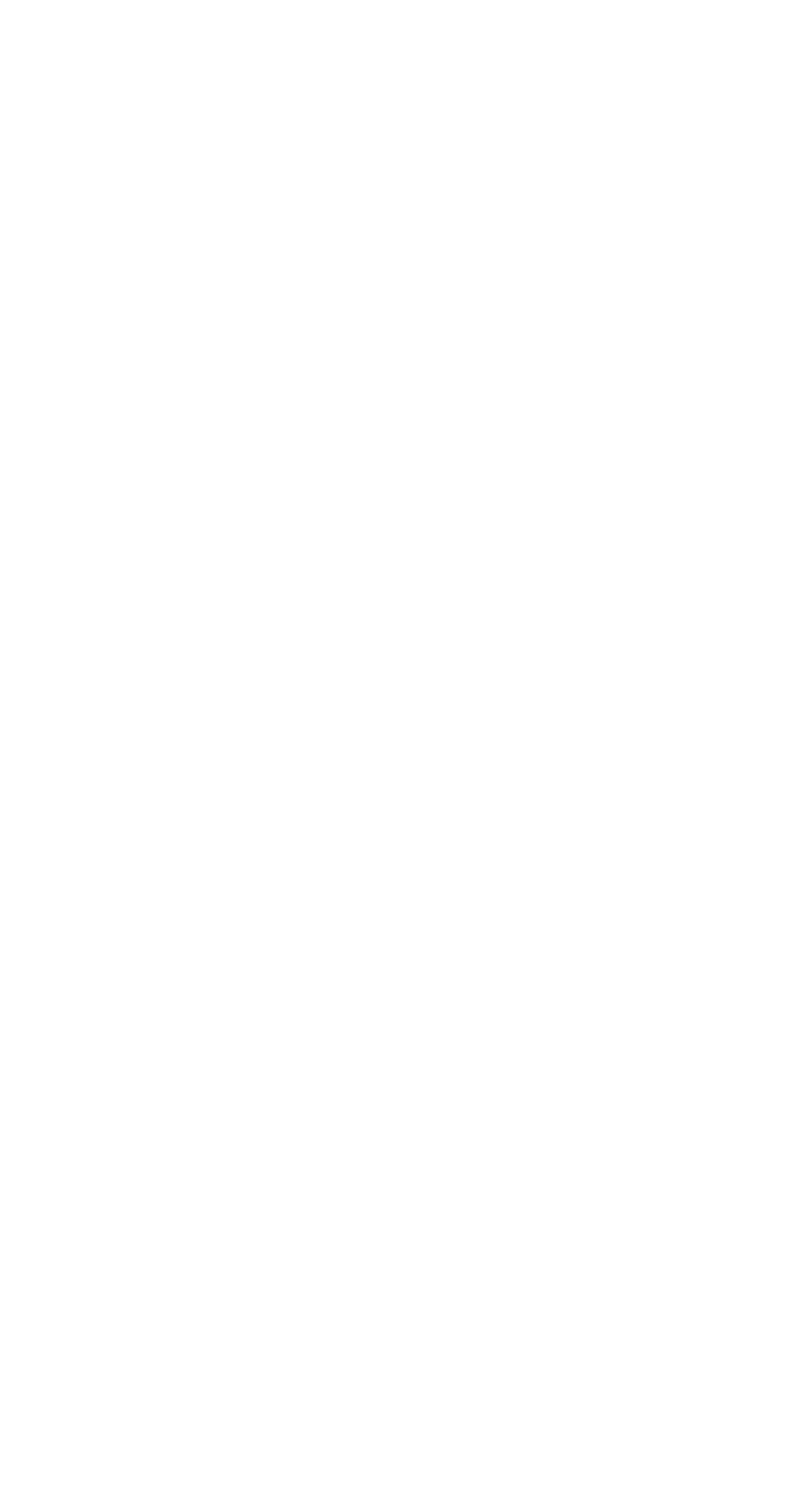Specify the bounding box coordinates (top-left x, top-left y, bottom-right x, bottom-right y) of the UI element in the screenshot that matches this description: The Best Traffic Source Here

[0.064, 0.46, 0.615, 0.486]